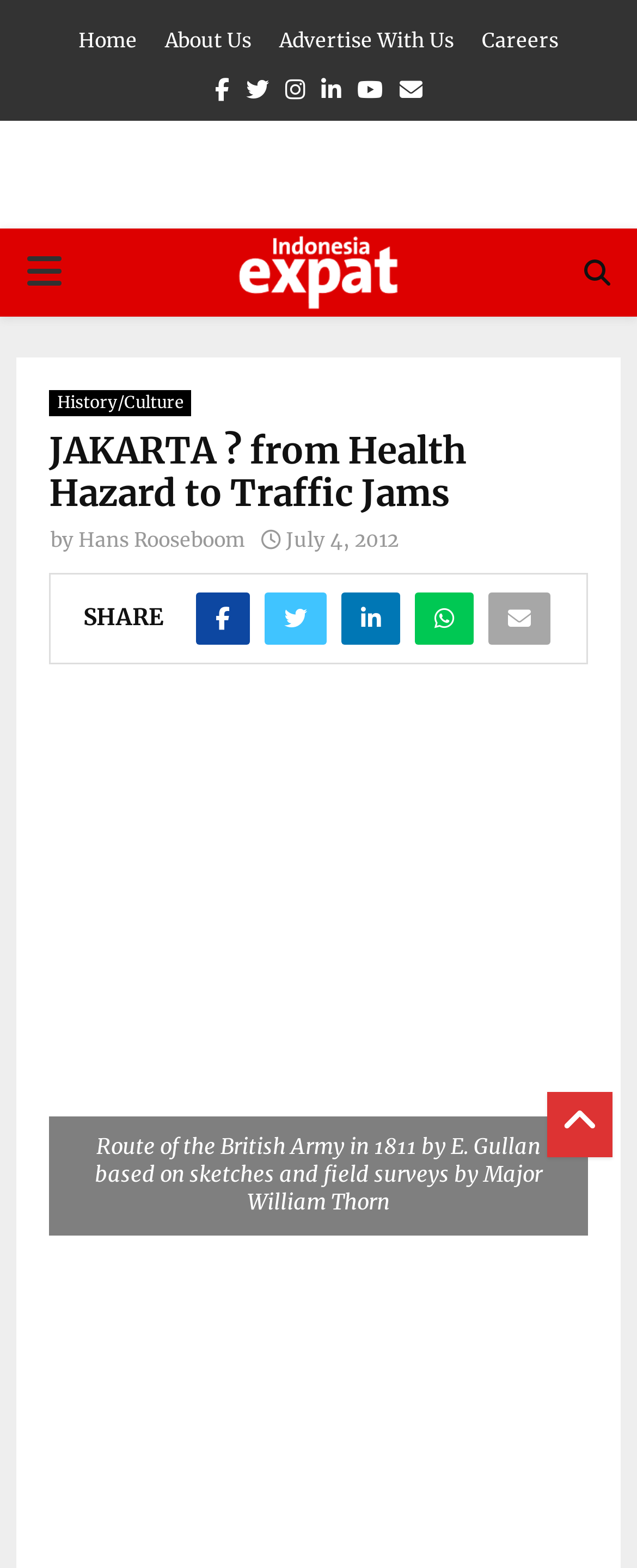Please find the bounding box coordinates of the element that must be clicked to perform the given instruction: "Click on Home". The coordinates should be four float numbers from 0 to 1, i.e., [left, top, right, bottom].

[0.123, 0.017, 0.215, 0.035]